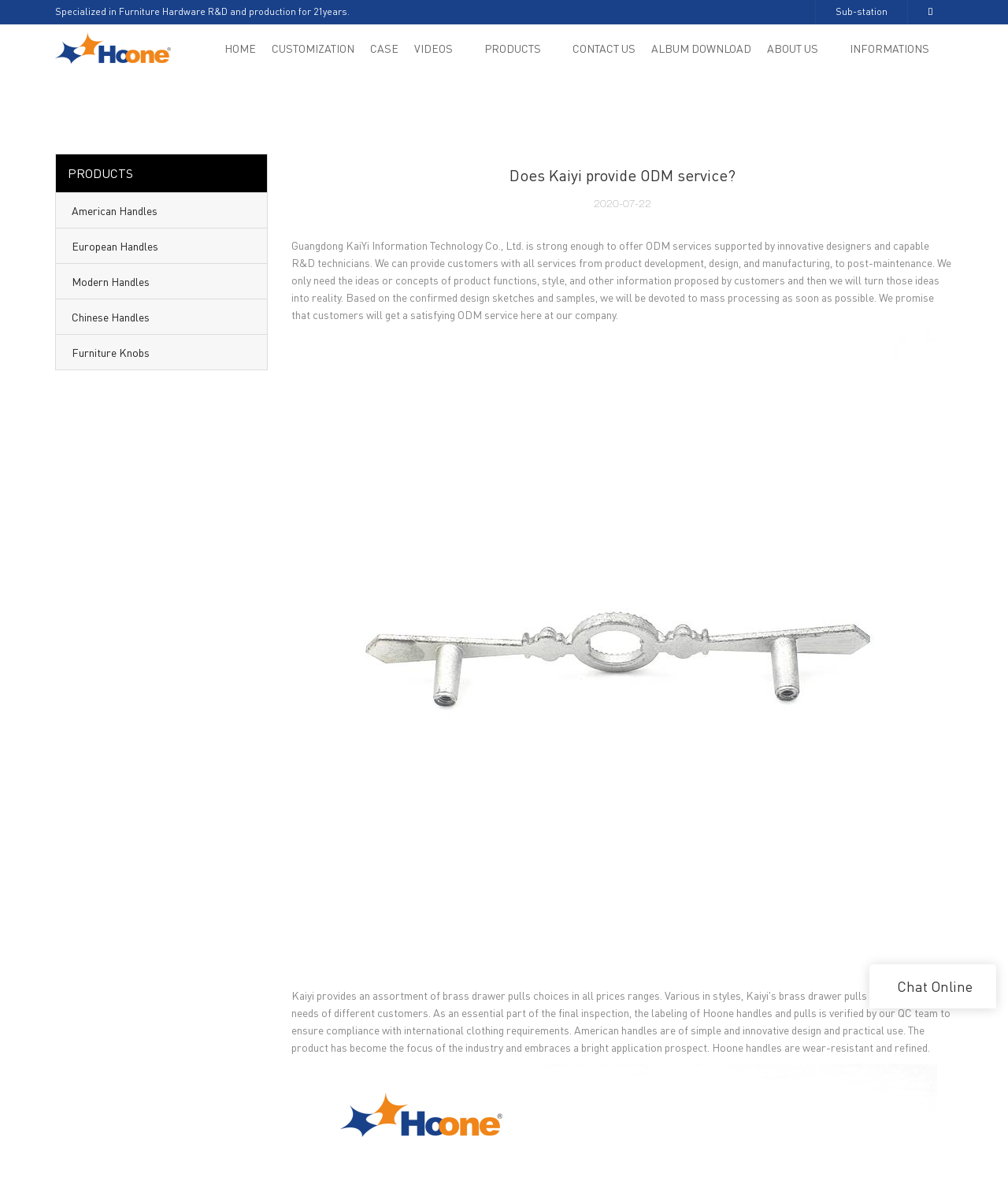What is the company's specialty?
Based on the image, answer the question in a detailed manner.

Based on the static text 'Specialized in Furniture Hardware R&D and production for 21years.' at the top of the webpage, it is clear that the company's specialty is Furniture Hardware R&D and production.